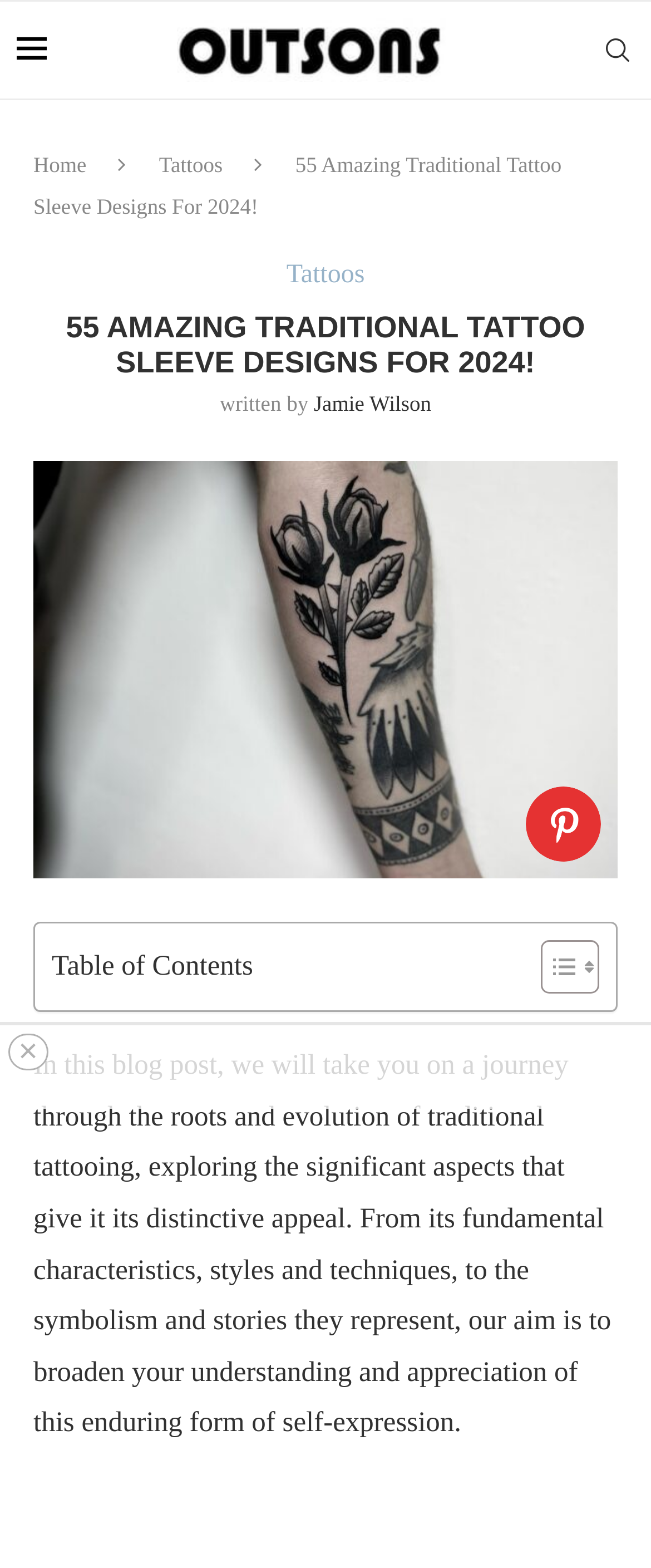Predict the bounding box for the UI component with the following description: "alt="Outsons"".

[0.272, 0.001, 0.684, 0.063]